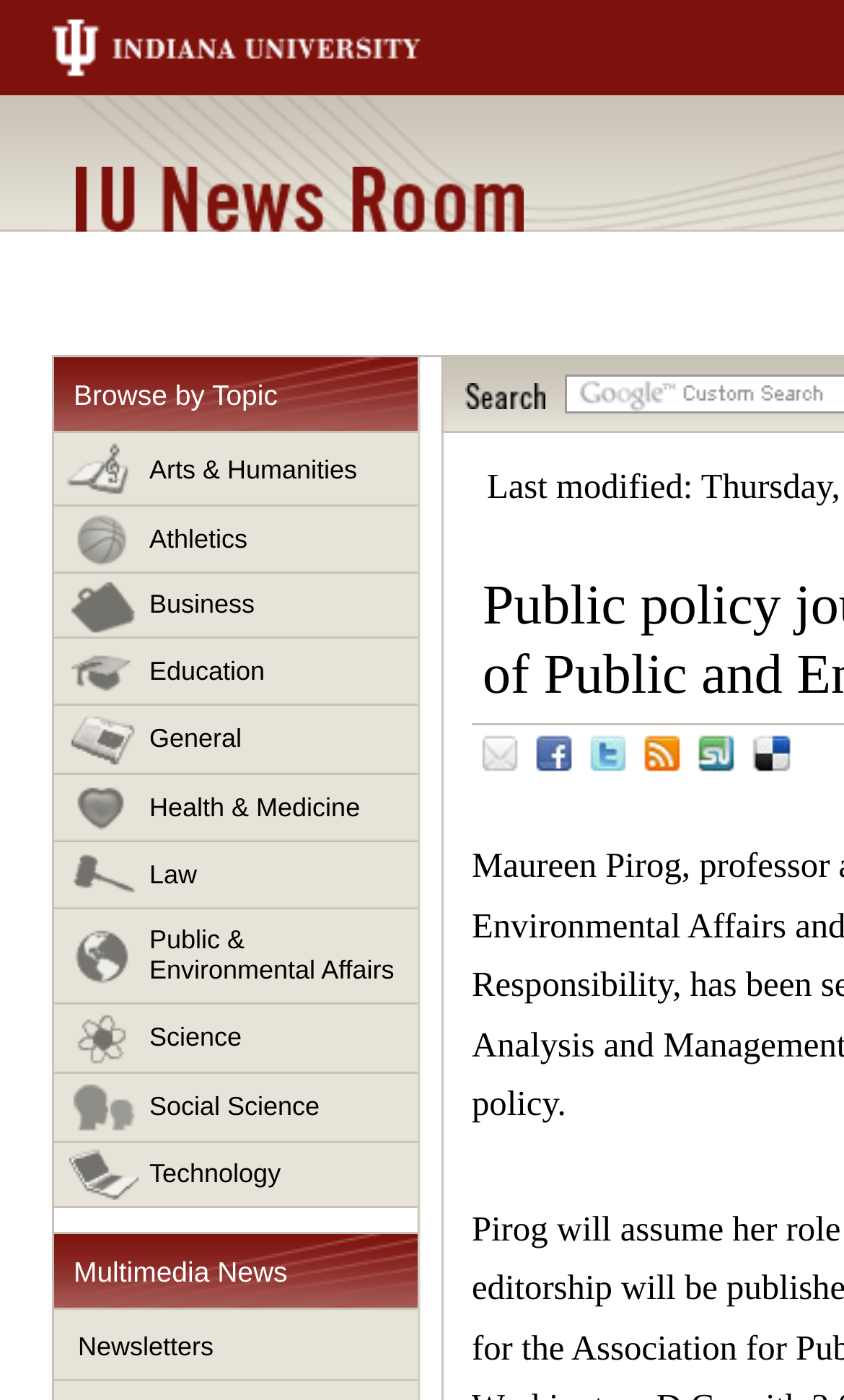Can you look at the image and give a comprehensive answer to the question:
How many social media links are present?

The webpage has a section with social media links, which includes 'Email', 'Facebook', 'Twitter', 'Newsfeeds', and 'StumbleUpon'. There are 5 social media links in total.